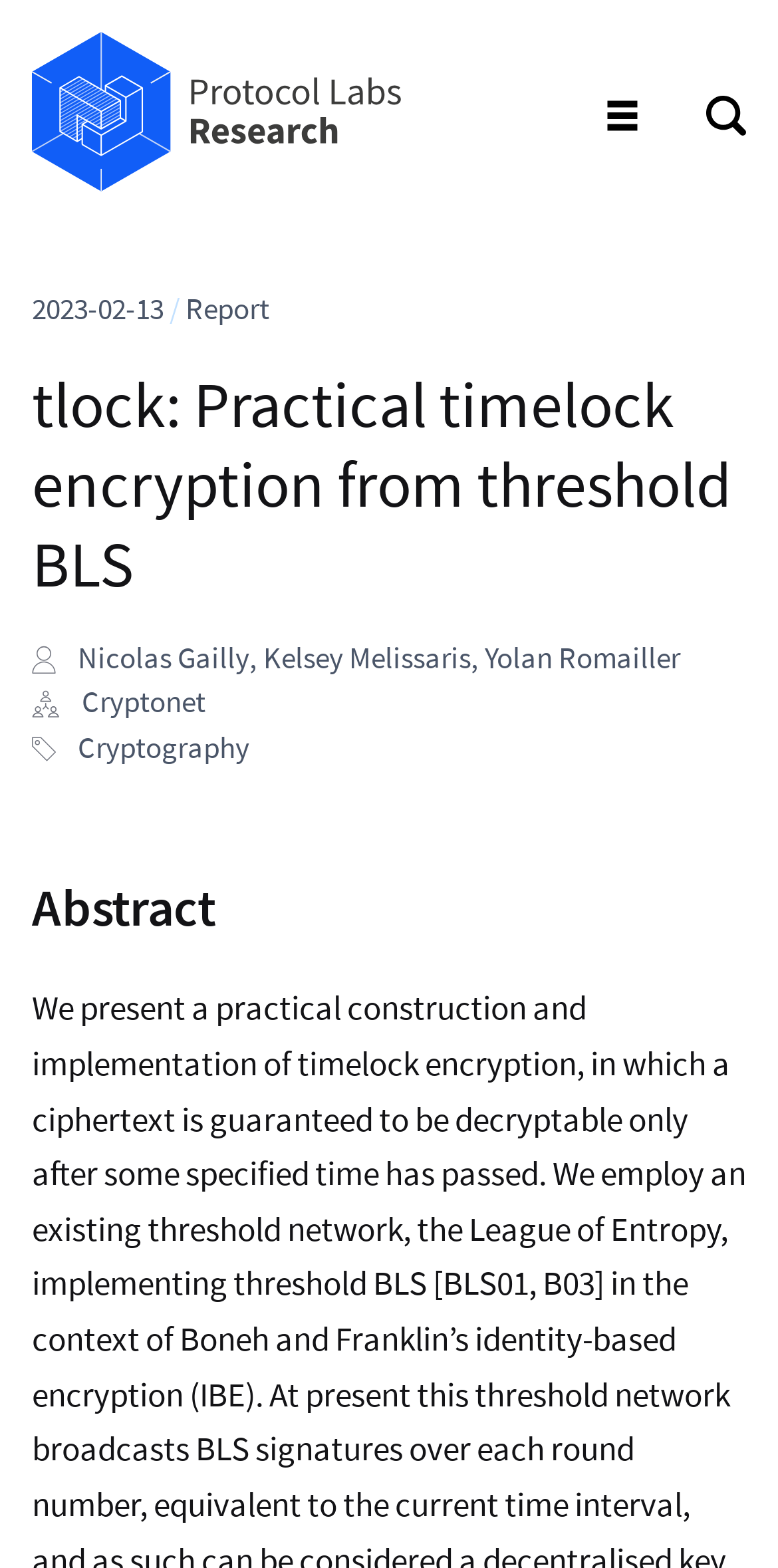Who are the authors of the report?
Refer to the image and provide a one-word or short phrase answer.

Nicolas Gailly, Kelsey Melissaris, Yolan Romailler